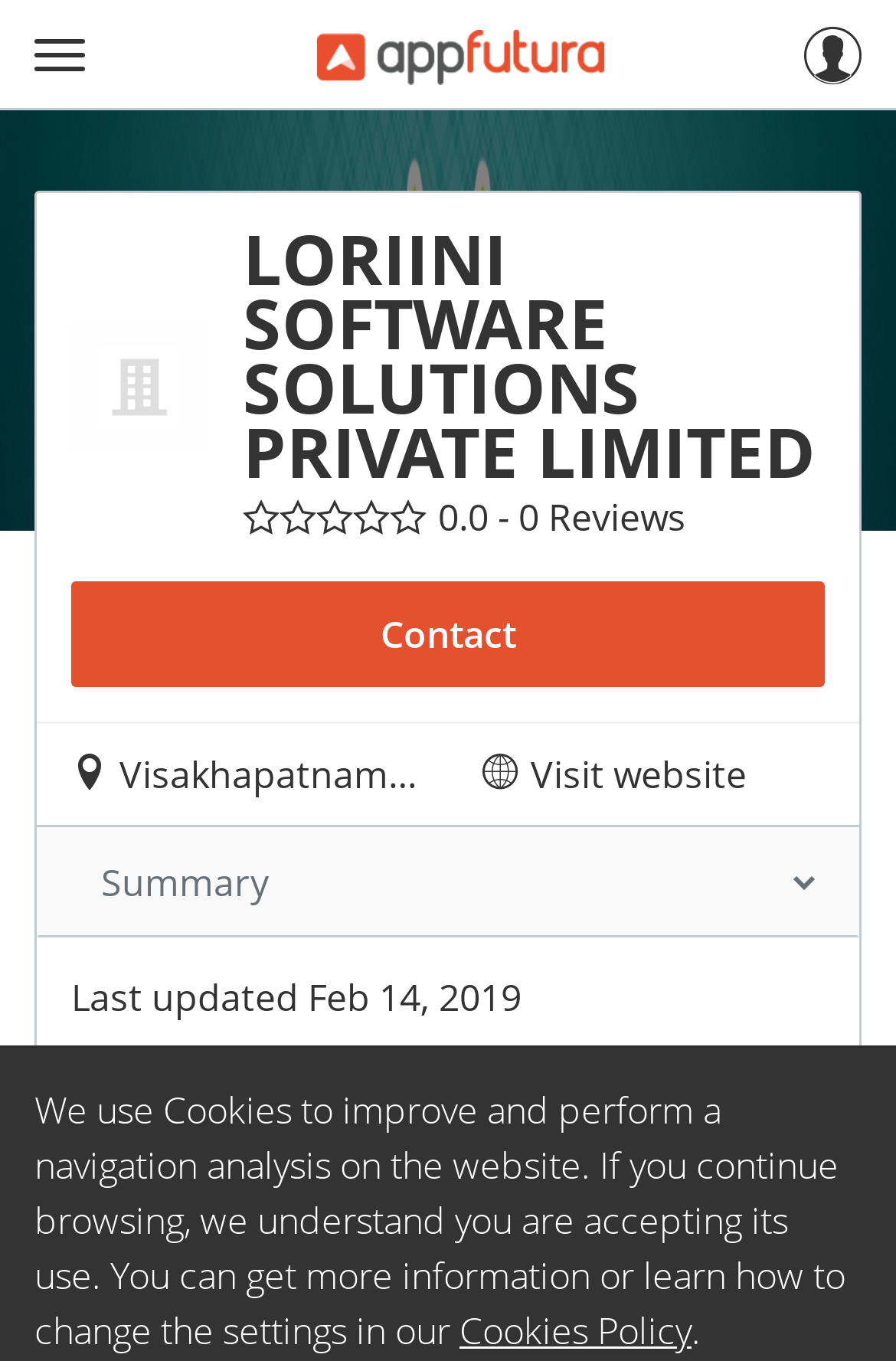What can be done with the 'Visit website' button?
Give a single word or phrase as your answer by examining the image.

Visit the company website